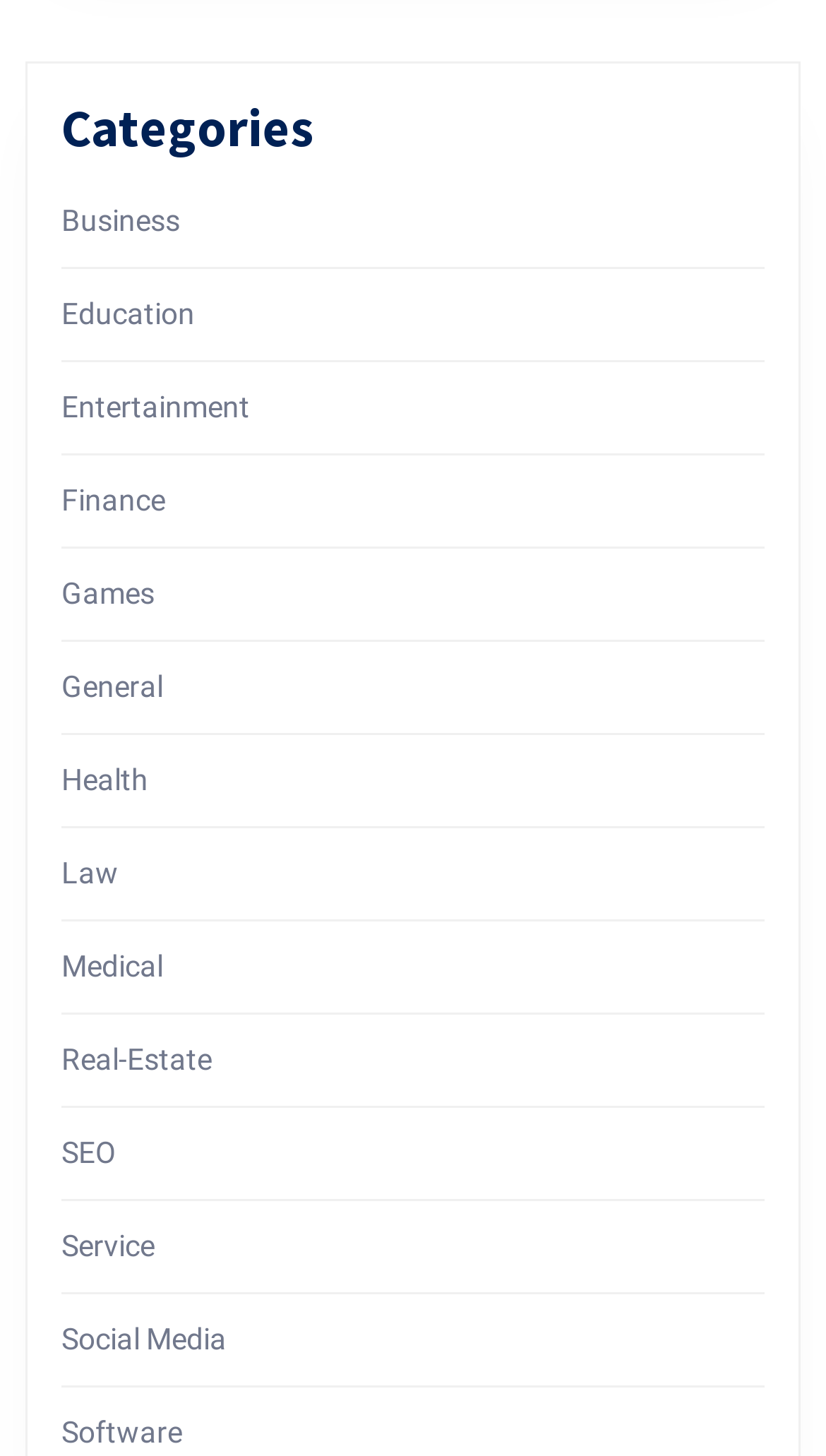Identify the bounding box of the HTML element described as: "Business".

[0.074, 0.14, 0.218, 0.164]